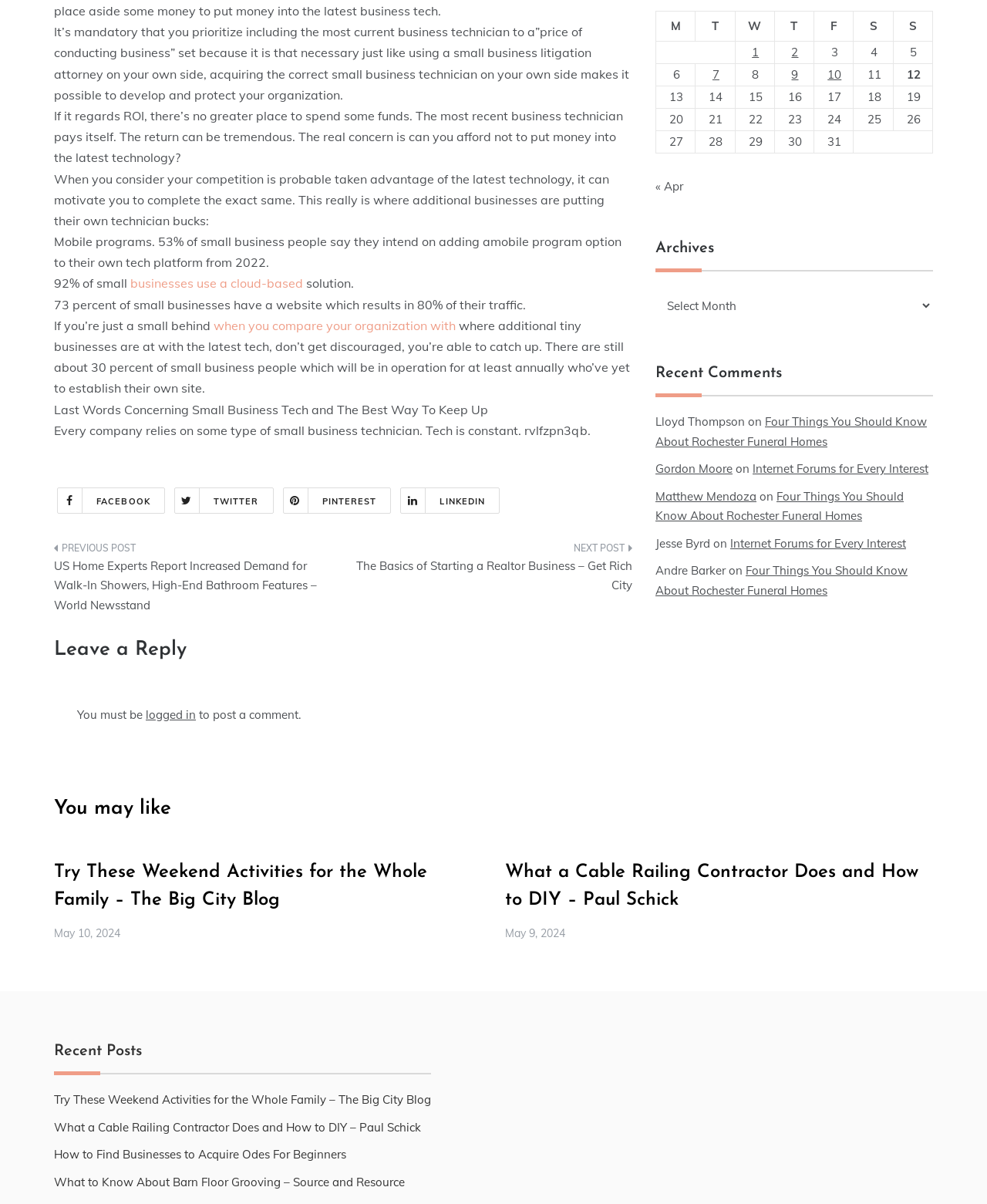Provide the bounding box coordinates of the UI element that matches the description: "Internet Forums for Every Interest".

[0.74, 0.445, 0.918, 0.457]